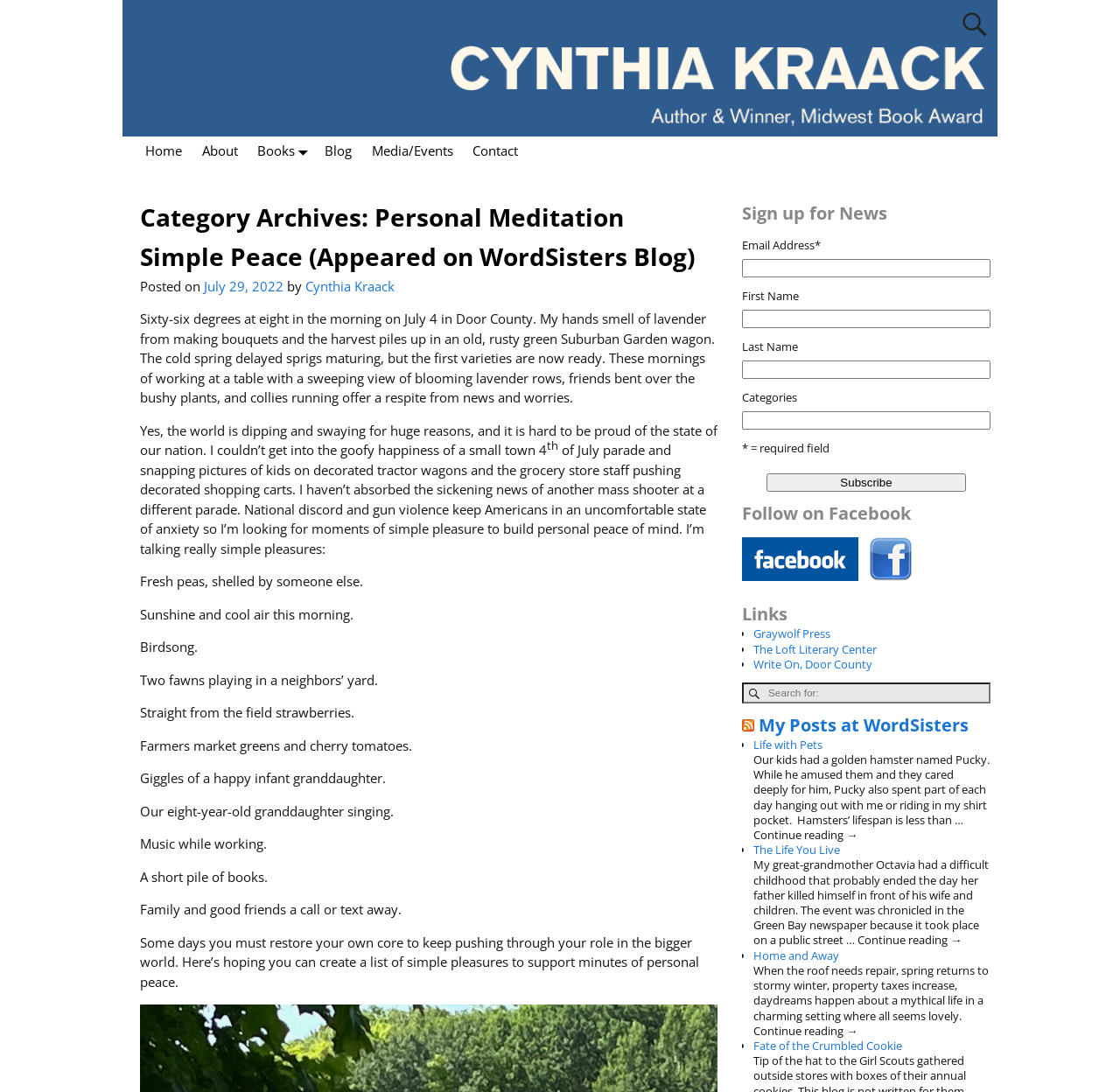Identify the bounding box coordinates of the element that should be clicked to fulfill this task: "Read the blog post 'Simple Peace'". The coordinates should be provided as four float numbers between 0 and 1, i.e., [left, top, right, bottom].

[0.125, 0.219, 0.62, 0.25]